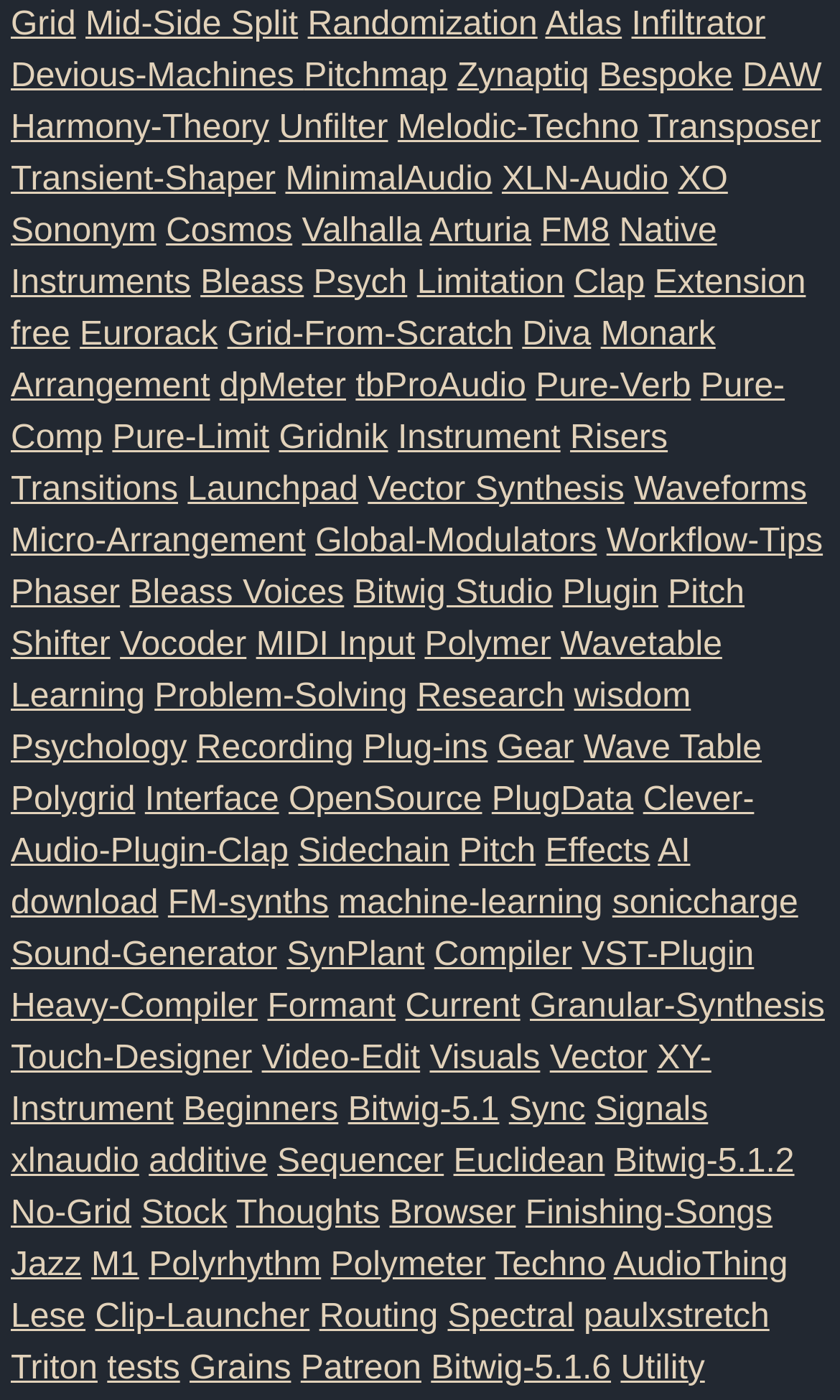Pinpoint the bounding box coordinates of the clickable area necessary to execute the following instruction: "Discover XLN-Audio". The coordinates should be given as four float numbers between 0 and 1, namely [left, top, right, bottom].

[0.597, 0.115, 0.796, 0.141]